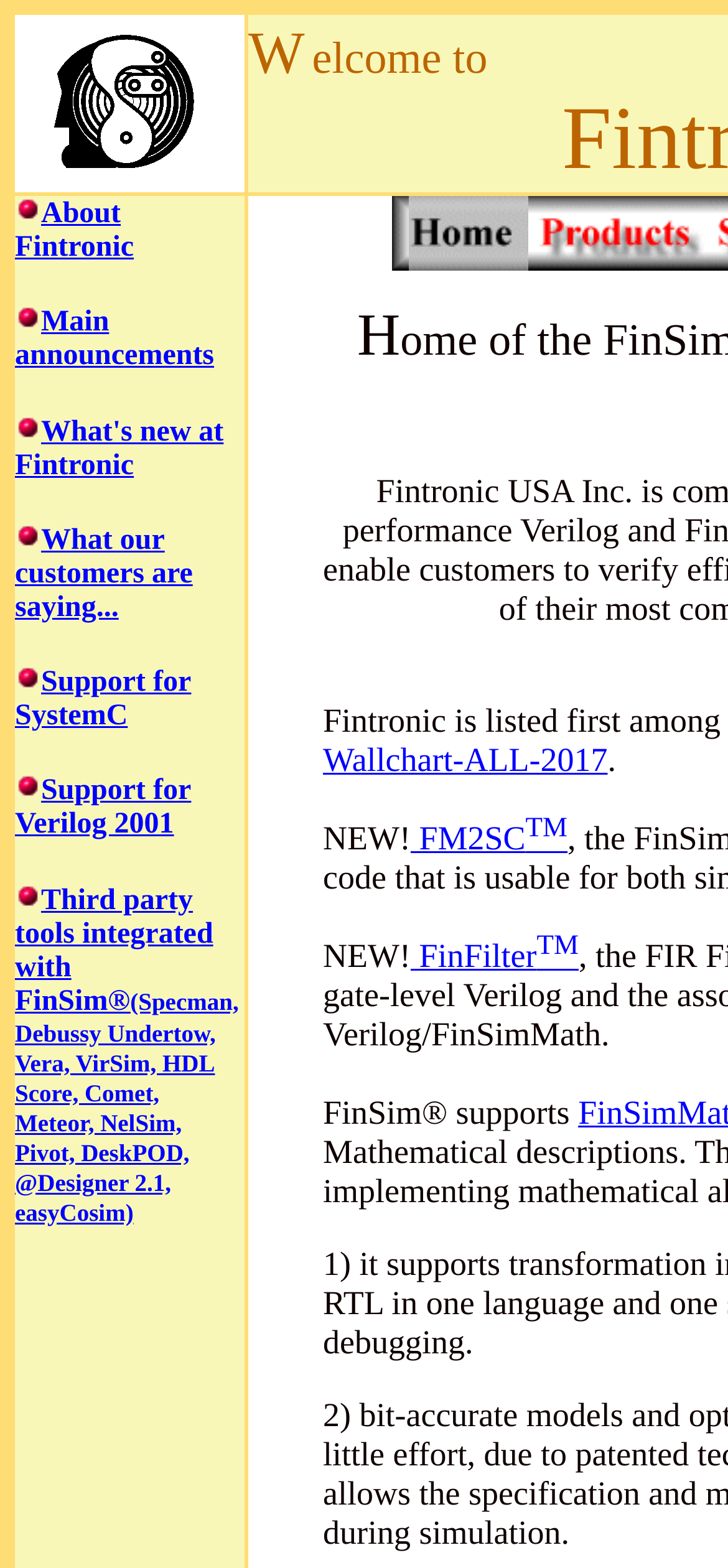Locate the UI element that matches the description What our customers are saying... in the webpage screenshot. Return the bounding box coordinates in the format (top-left x, top-left y, bottom-right x, bottom-right y), with values ranging from 0 to 1.

[0.021, 0.334, 0.265, 0.397]